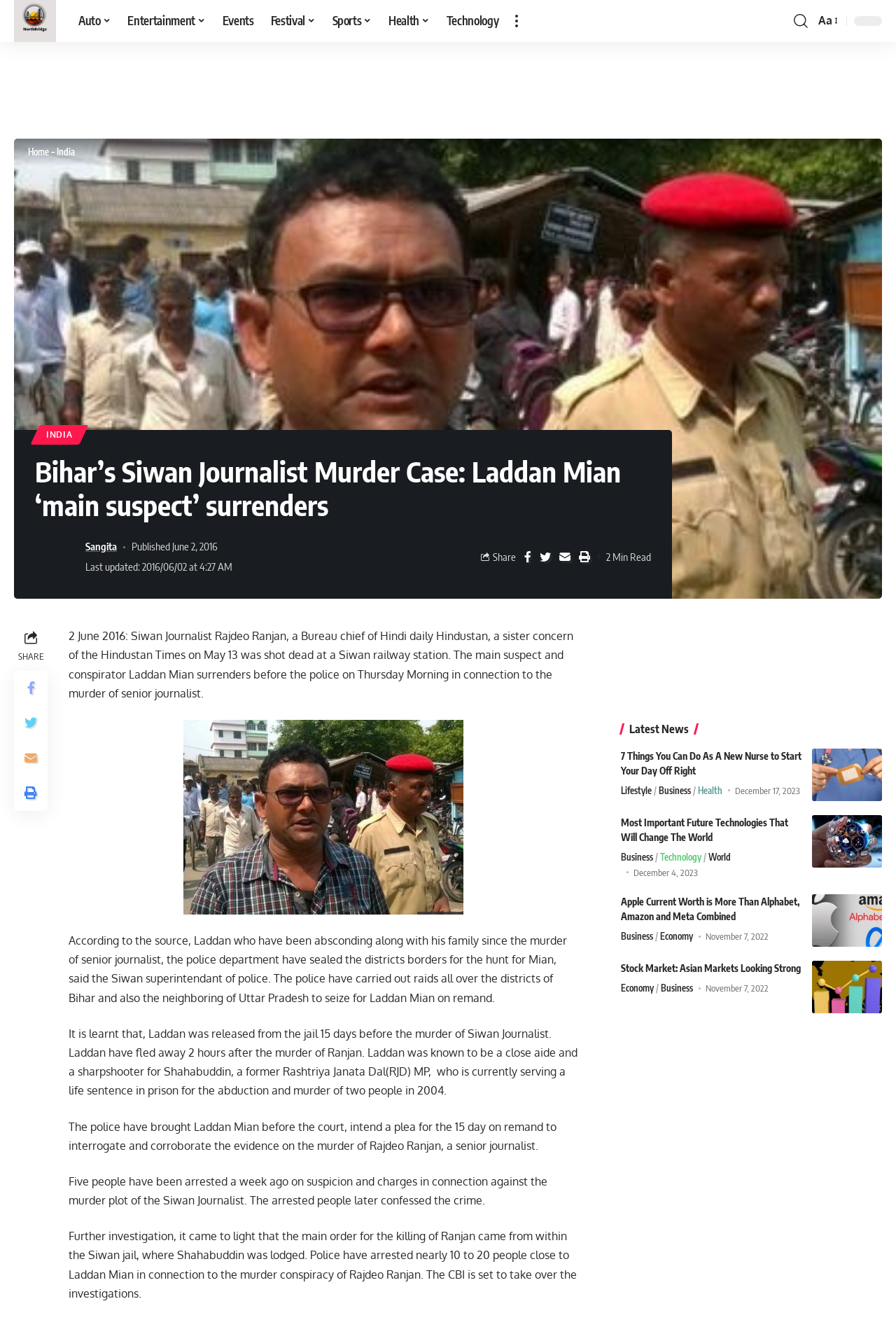Identify the bounding box coordinates of the region I need to click to complete this instruction: "Share the article".

[0.55, 0.417, 0.576, 0.426]